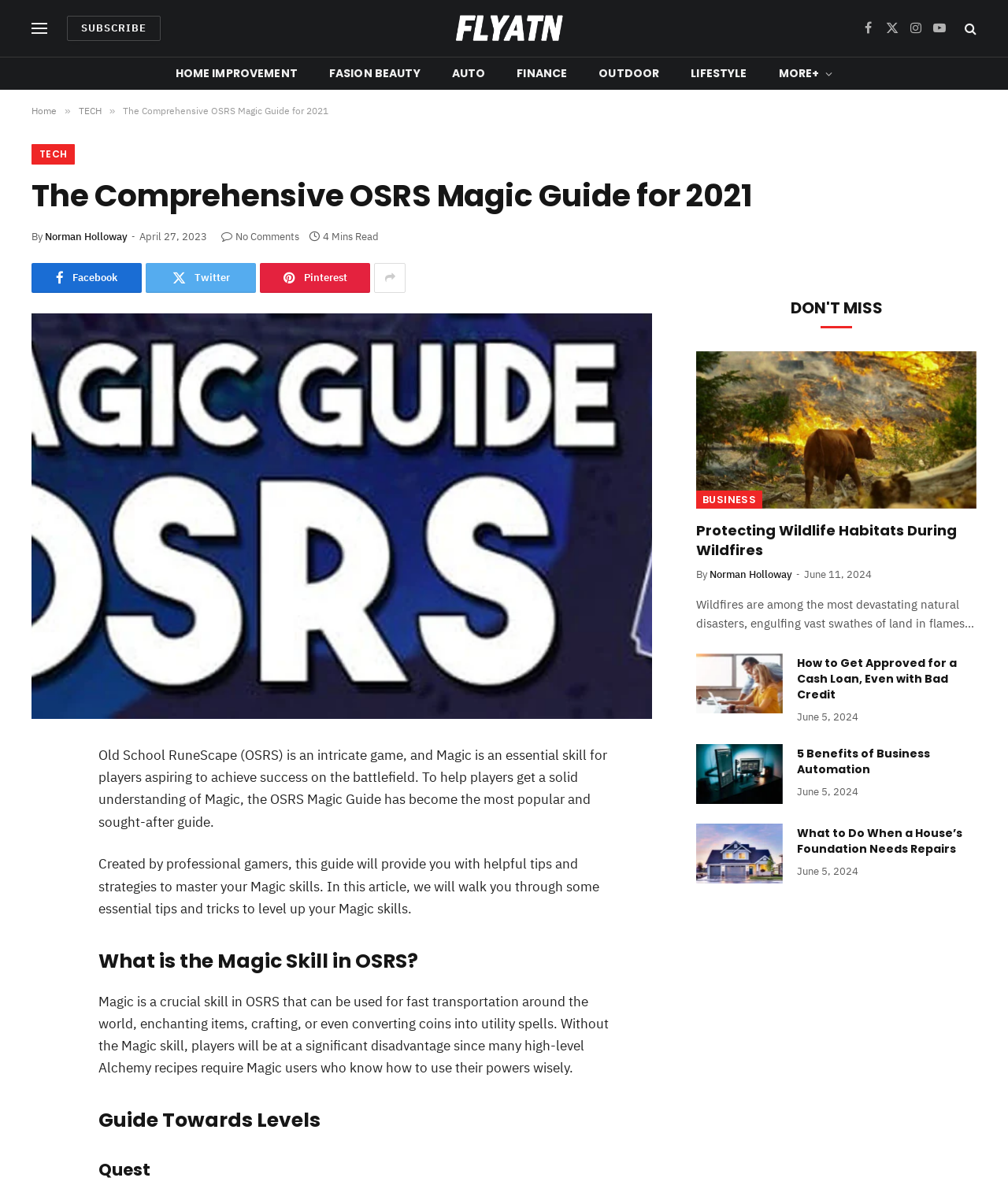Predict the bounding box of the UI element that fits this description: "title="5 Benefits of Business Automation"".

[0.691, 0.62, 0.777, 0.67]